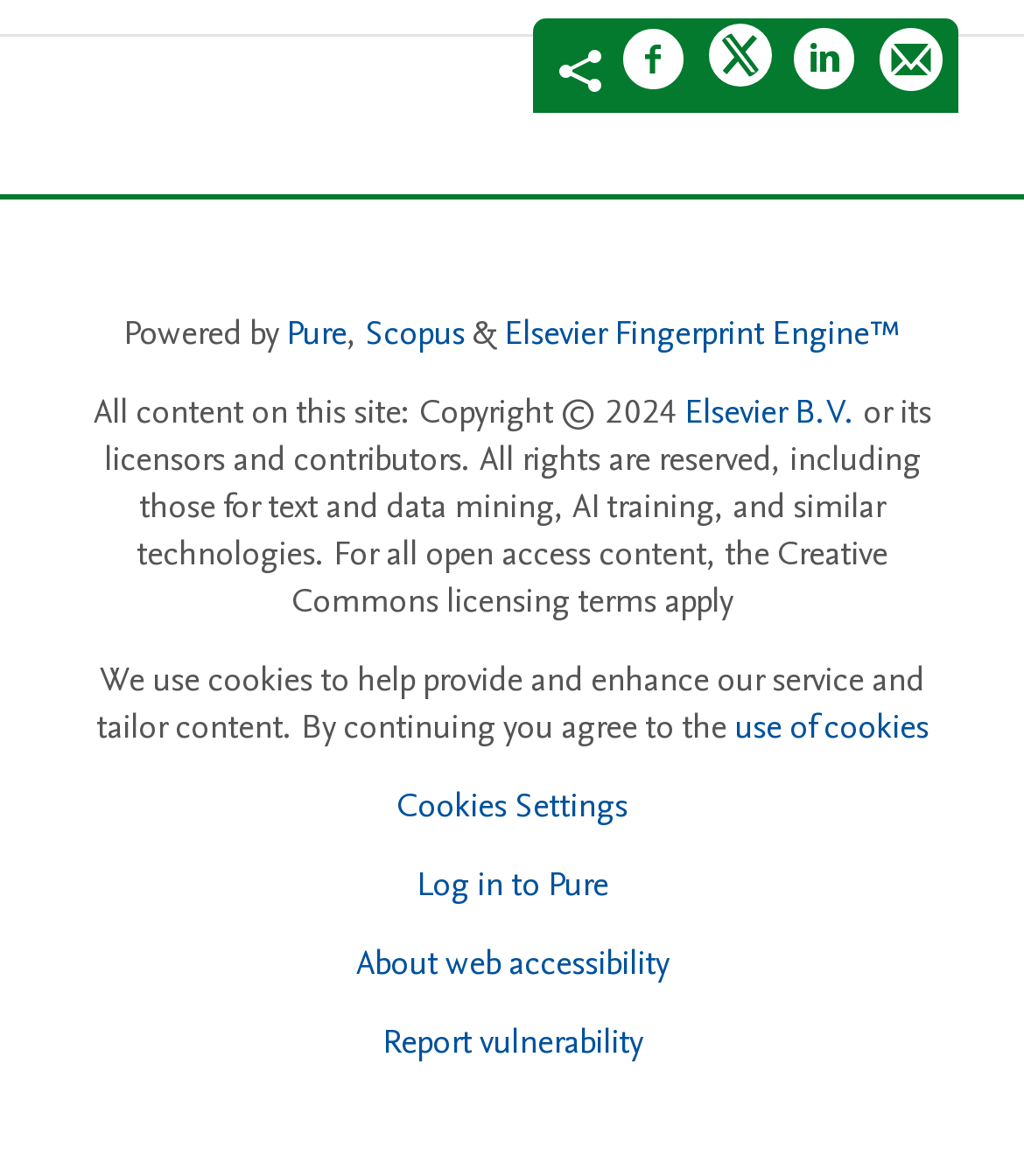Please specify the bounding box coordinates of the clickable region necessary for completing the following instruction: "View Cookies Settings". The coordinates must consist of four float numbers between 0 and 1, i.e., [left, top, right, bottom].

[0.387, 0.669, 0.613, 0.704]